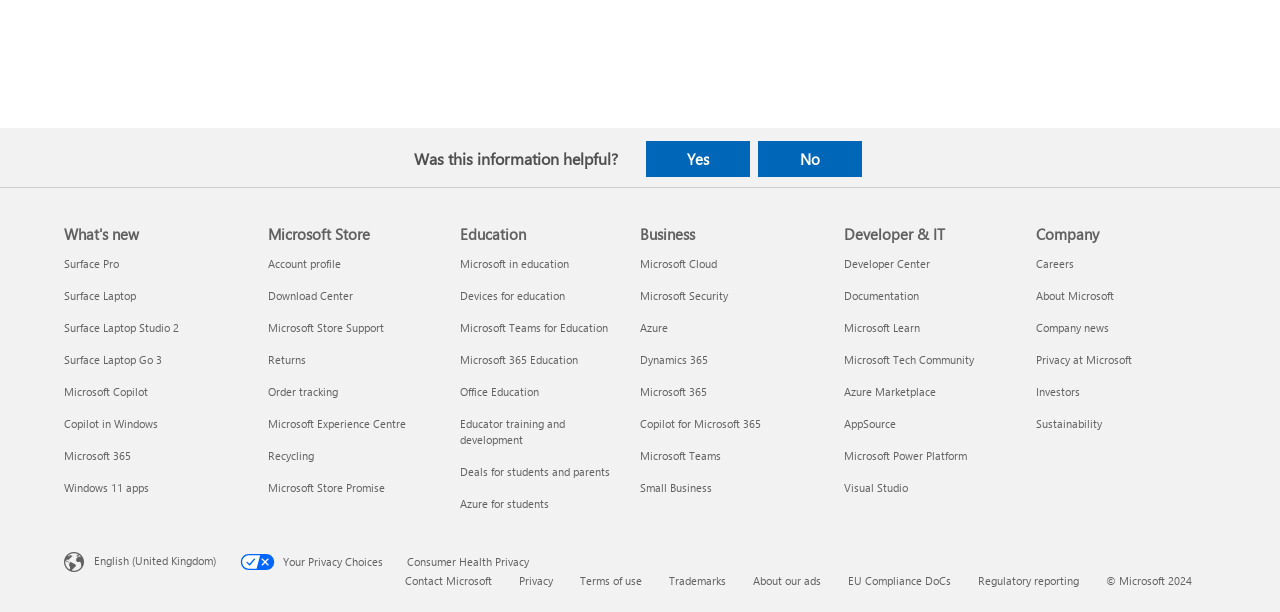Determine the bounding box coordinates of the clickable region to carry out the instruction: "View Surface Pro What's new".

[0.05, 0.418, 0.093, 0.442]